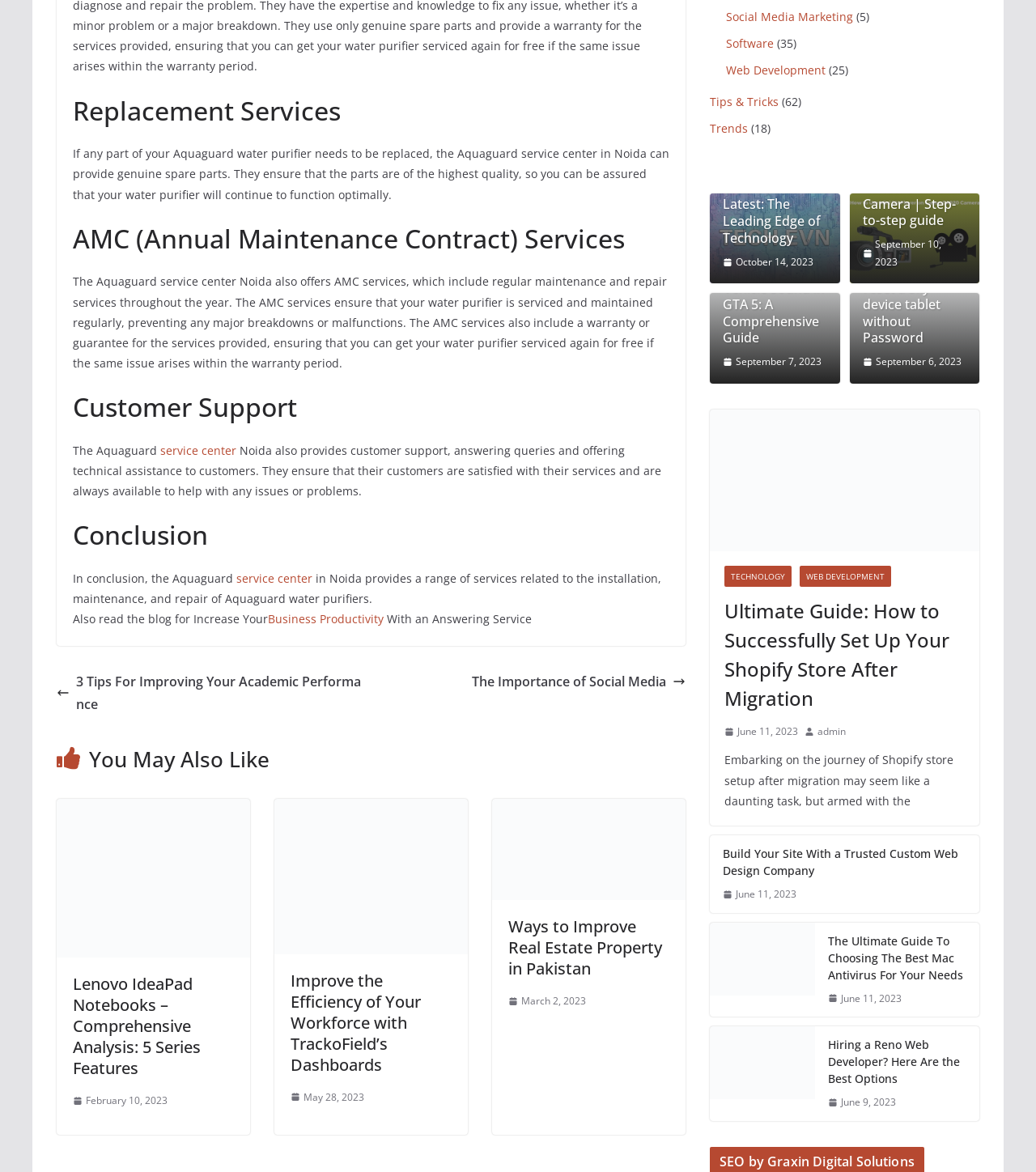Specify the bounding box coordinates of the area that needs to be clicked to achieve the following instruction: "Get customer support".

[0.155, 0.378, 0.228, 0.391]